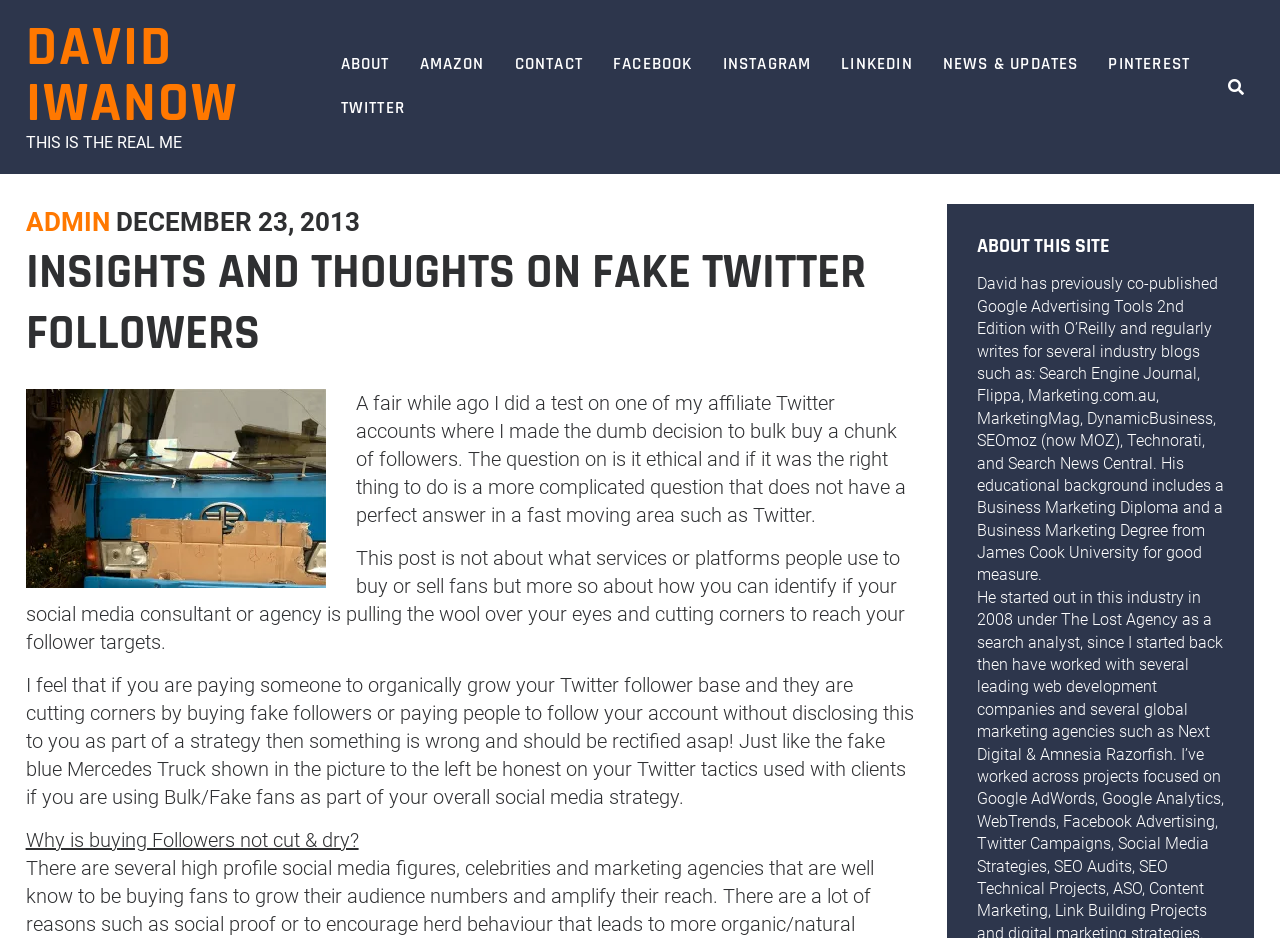Find the bounding box coordinates of the clickable element required to execute the following instruction: "visit david iwanow's homepage". Provide the coordinates as four float numbers between 0 and 1, i.e., [left, top, right, bottom].

[0.02, 0.013, 0.186, 0.148]